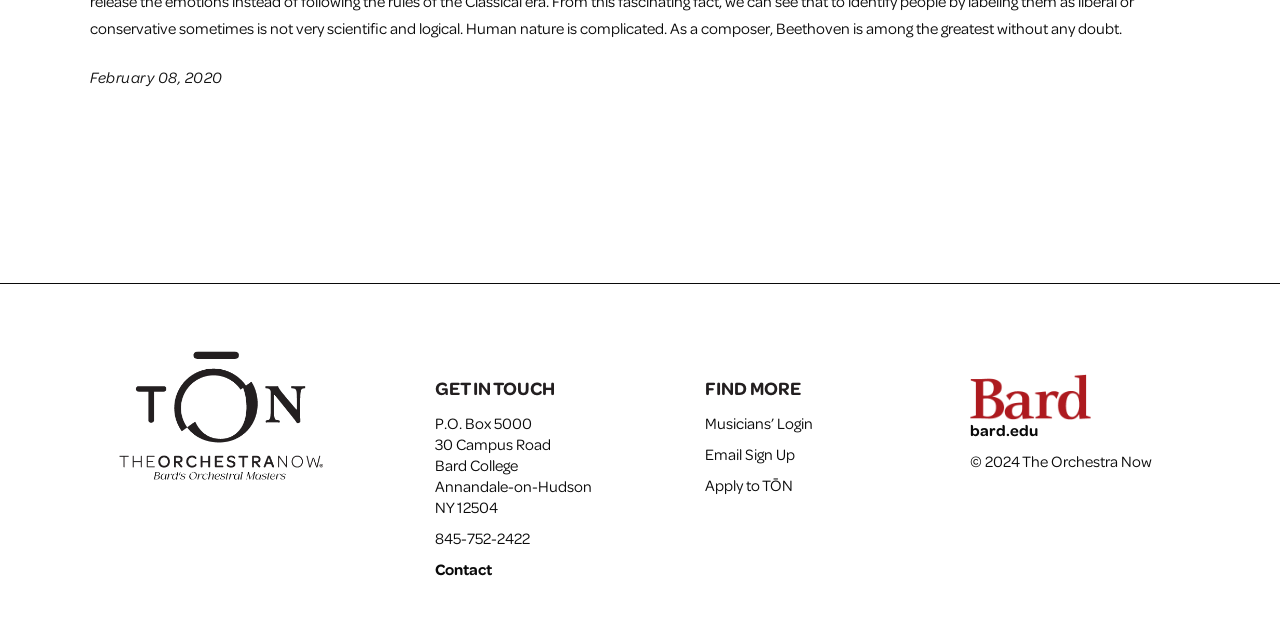Find and provide the bounding box coordinates for the UI element described with: "Email Sign Up".

[0.551, 0.692, 0.621, 0.727]